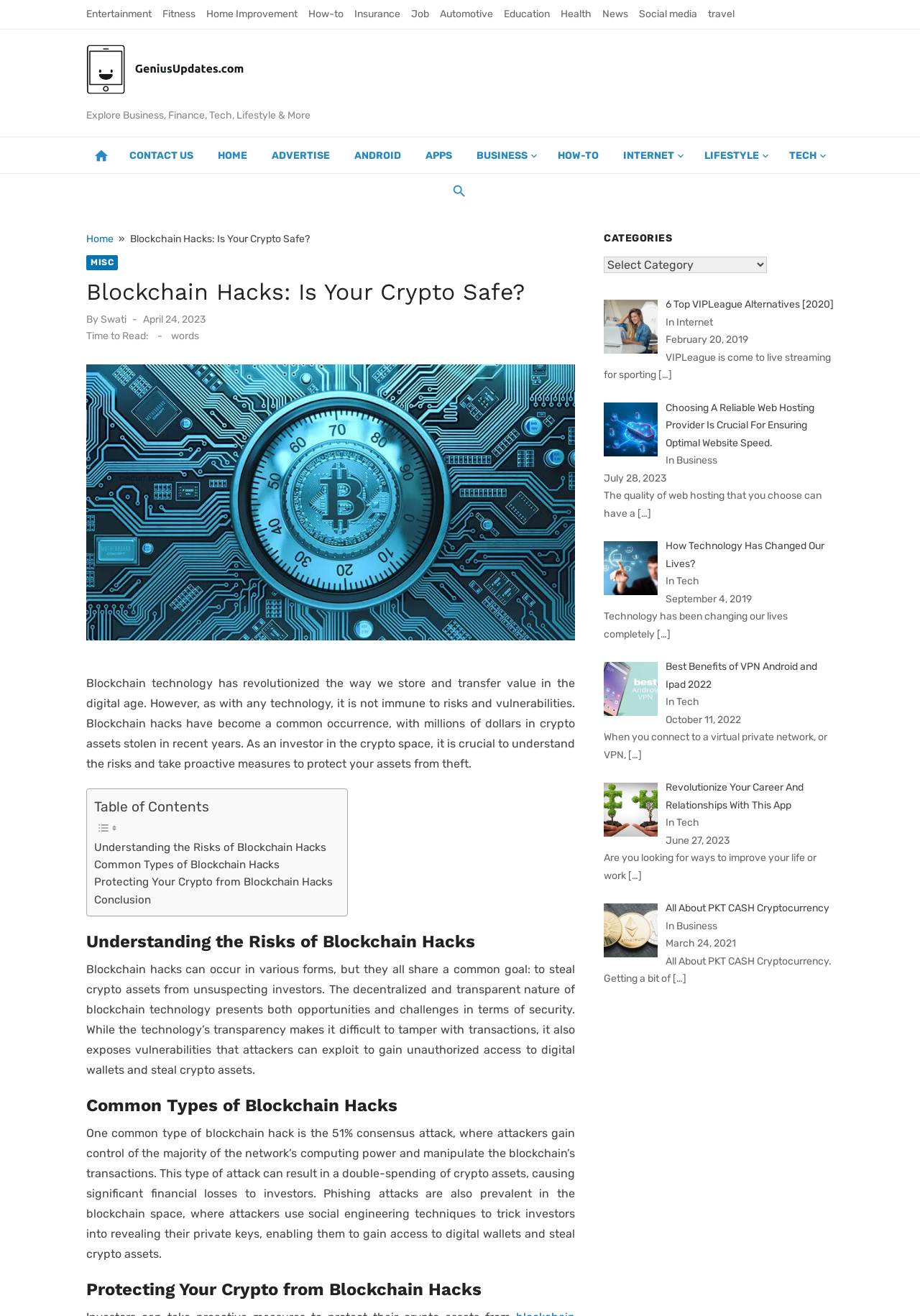What is the author's name?
Based on the screenshot, provide a one-word or short-phrase response.

Swati